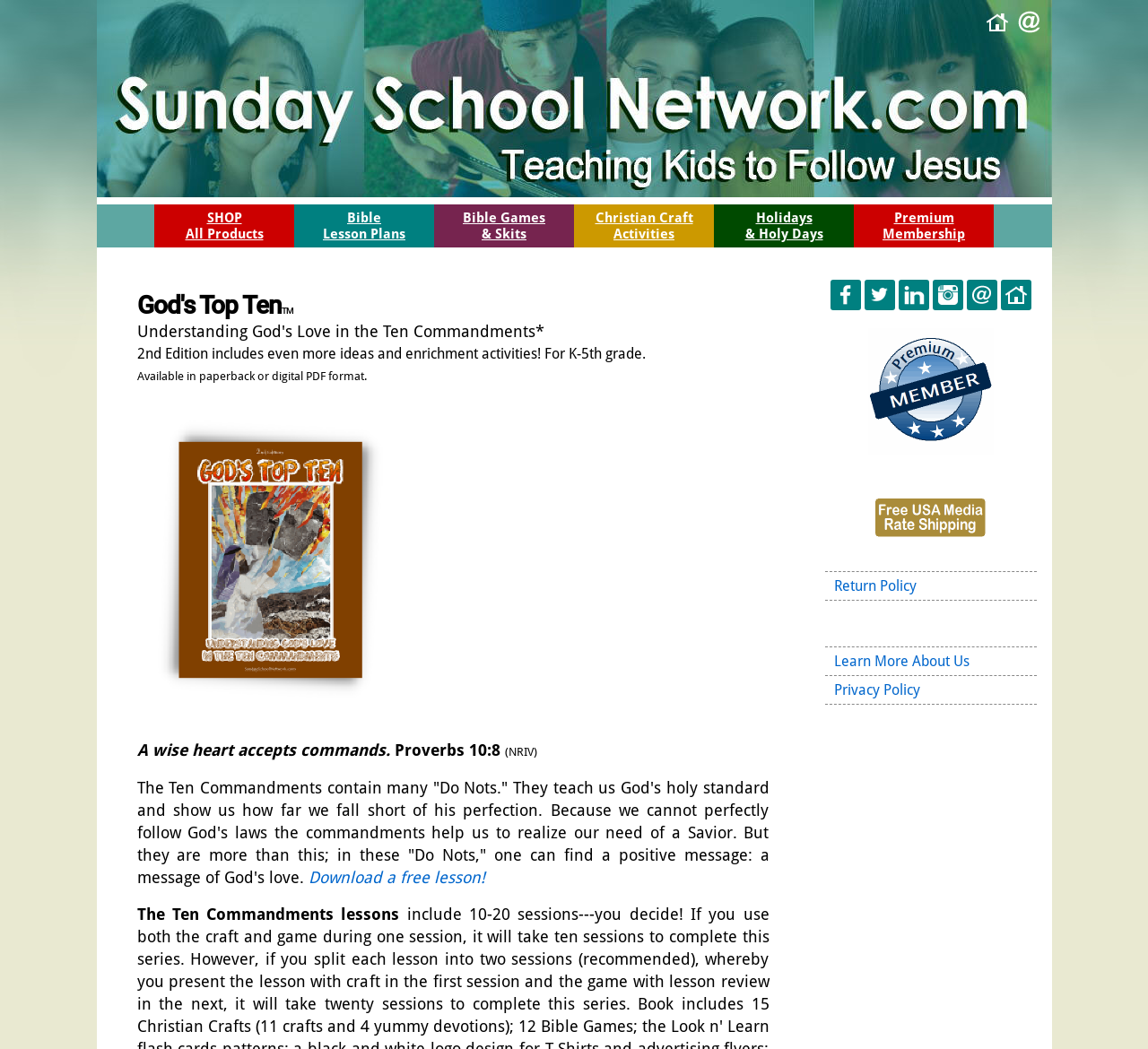Could you highlight the region that needs to be clicked to execute the instruction: "Download a free lesson"?

[0.268, 0.827, 0.422, 0.845]